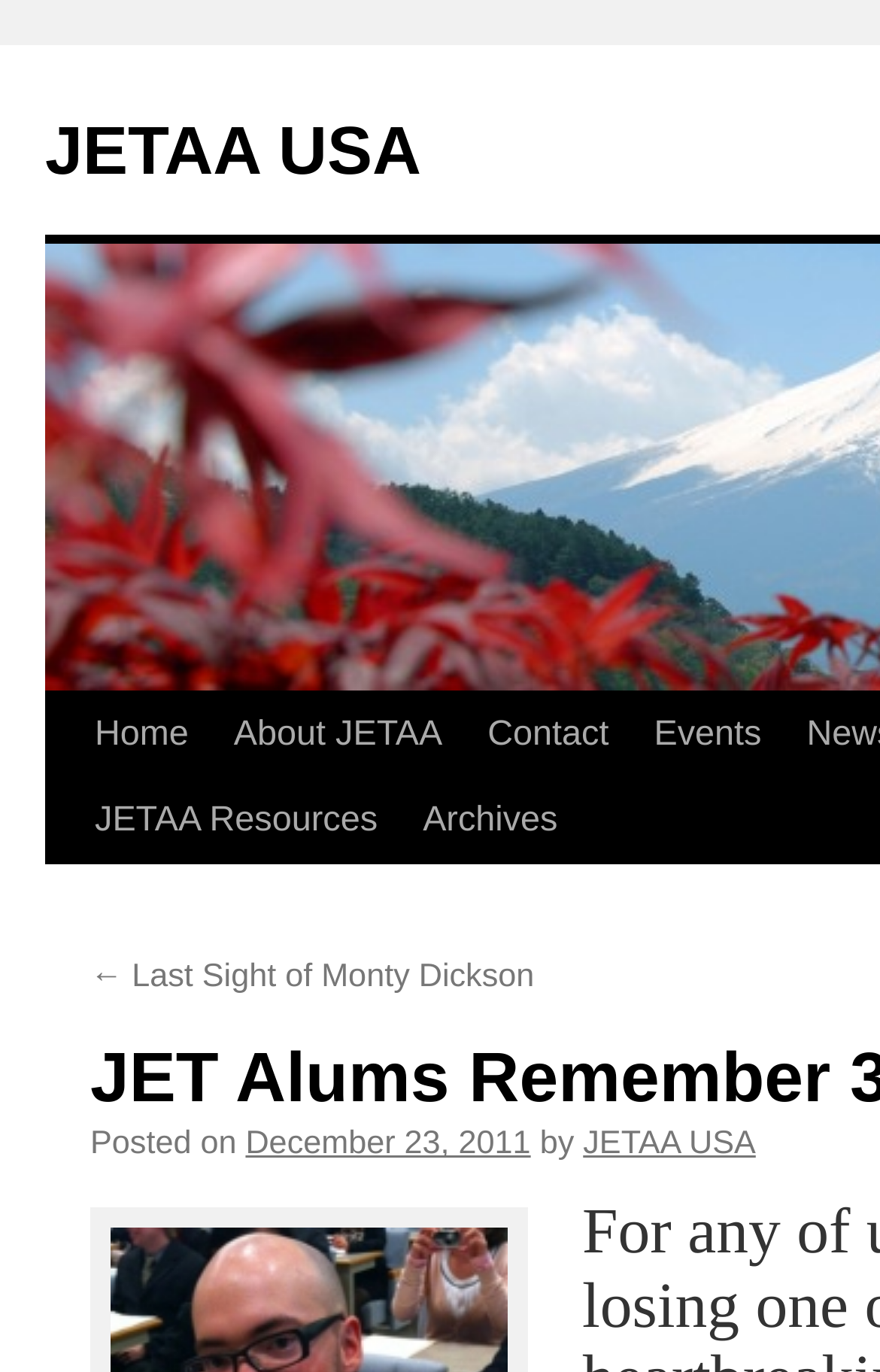Based on the visual content of the image, answer the question thoroughly: What is the date of the post?

I found a link element with the text 'December 23, 2011' and a bounding box coordinate of [0.279, 0.821, 0.603, 0.848], which suggests that it is the date of the post.